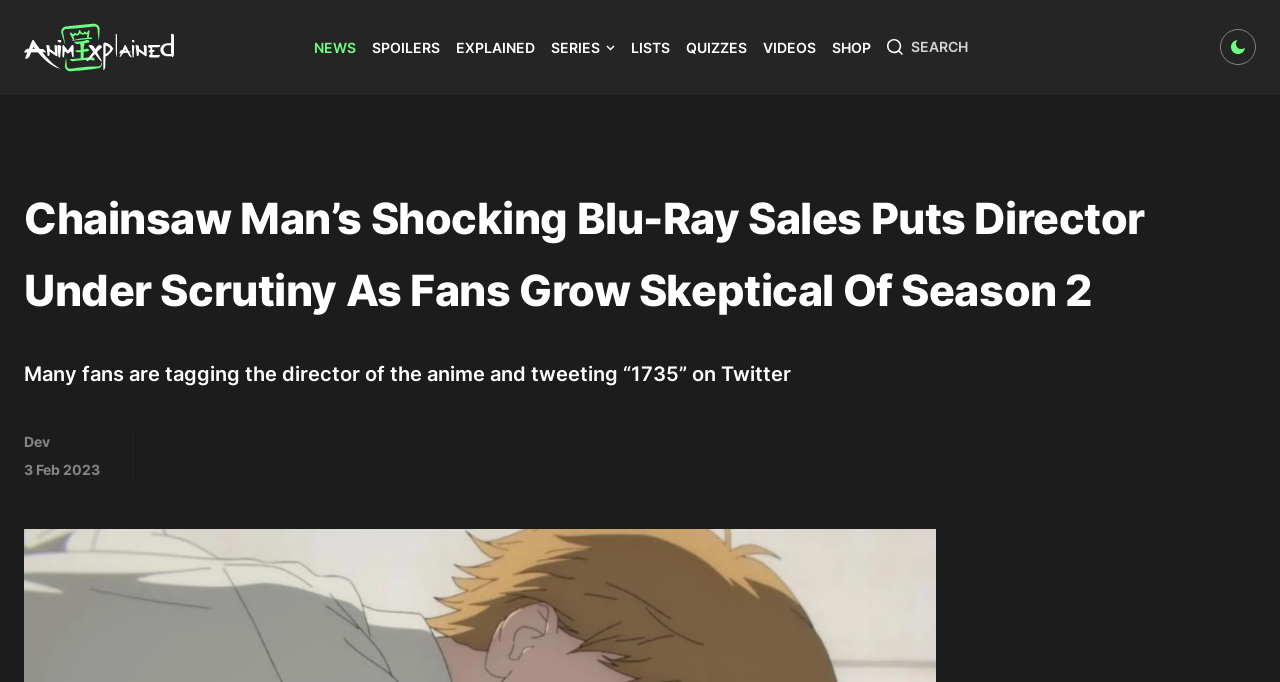What is the purpose of the textbox? Refer to the image and provide a one-word or short phrase answer.

Search